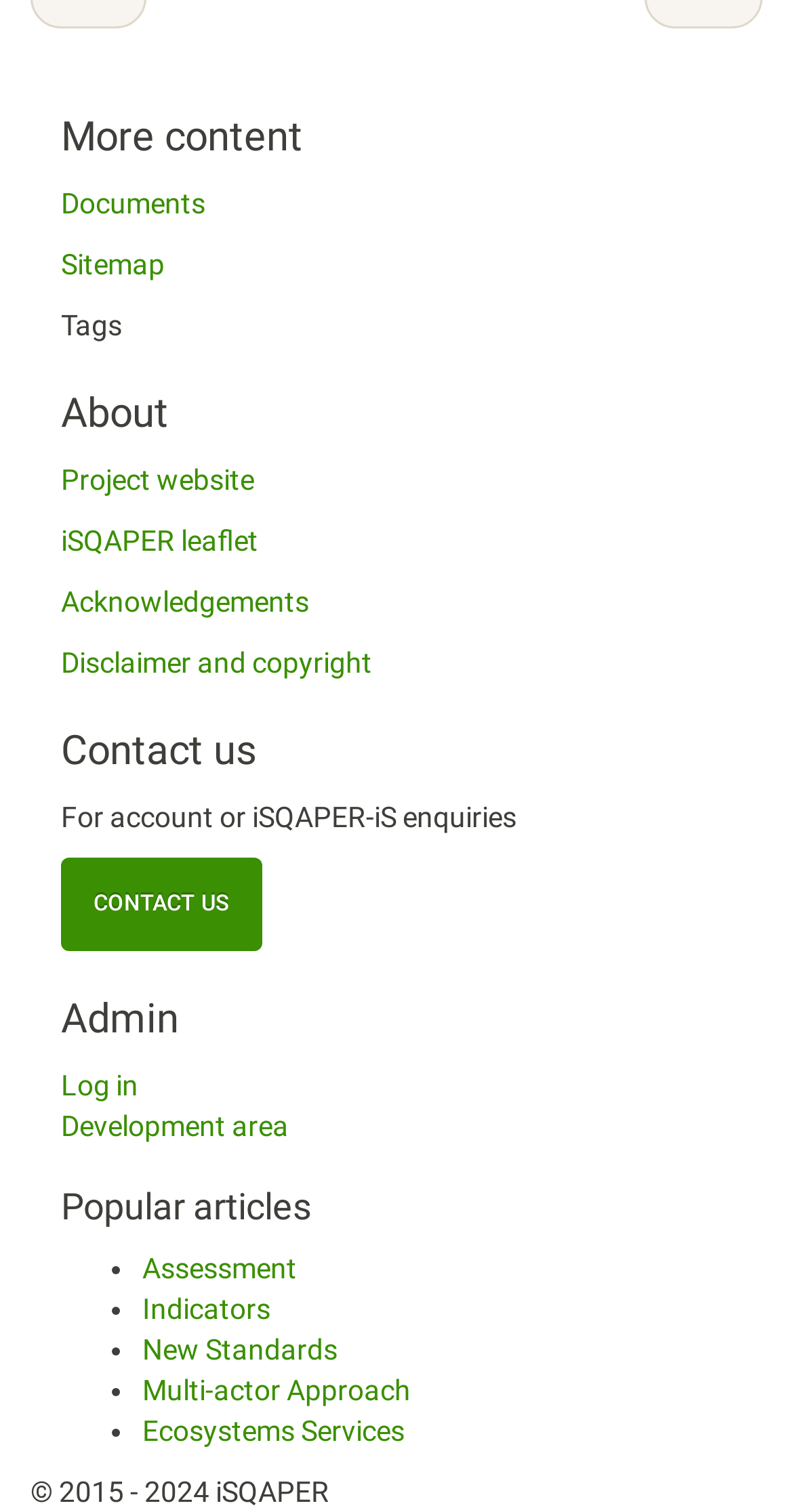Find the bounding box coordinates of the clickable area that will achieve the following instruction: "View CONTACT US".

[0.077, 0.567, 0.331, 0.629]